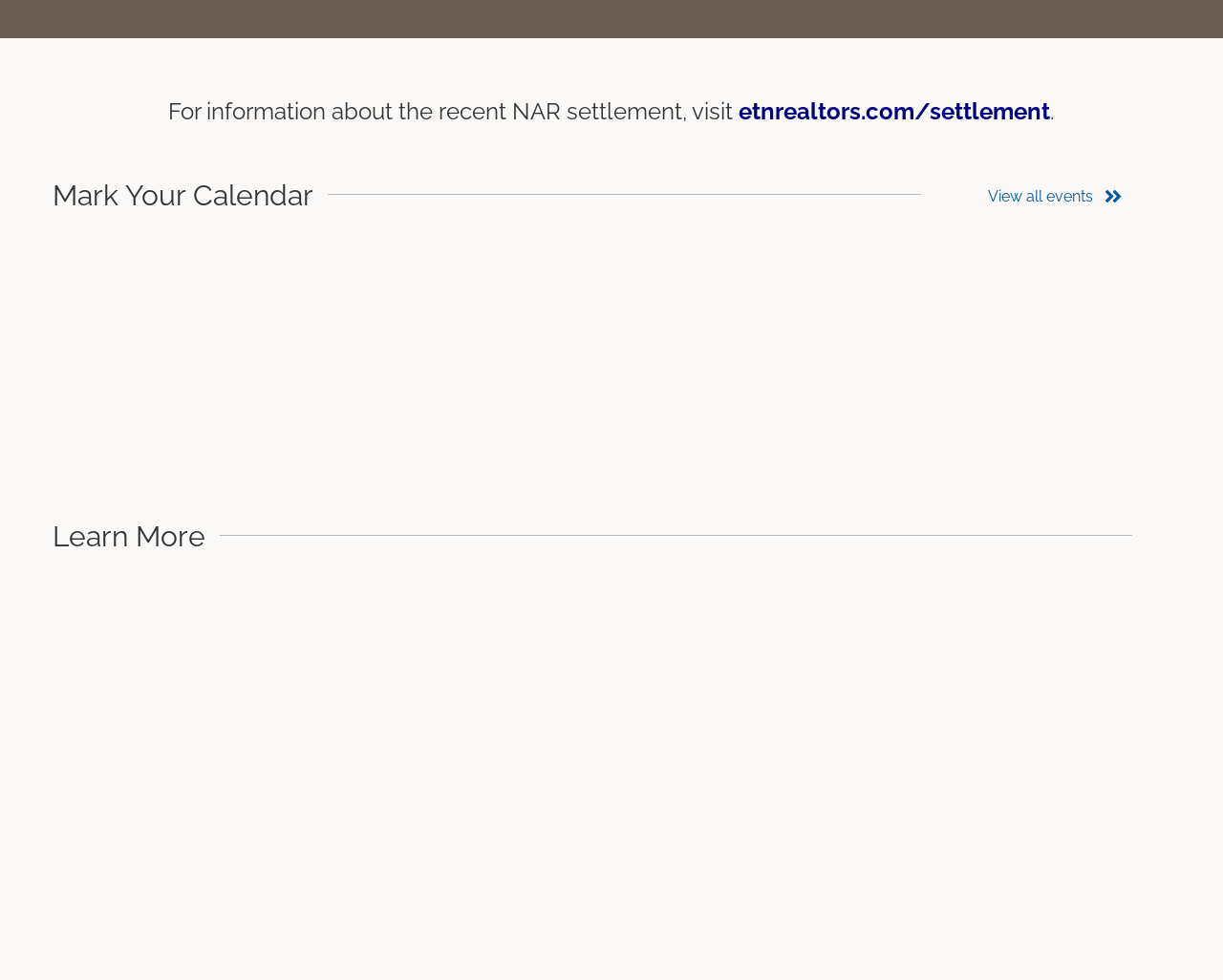What is the date of the 'Flexmls Basics' event?
Look at the image and respond to the question as thoroughly as possible.

Based on the webpage, the 'Flexmls Basics' event is scheduled to take place on June 12, as indicated by the 'Jun 12' text next to the event link.